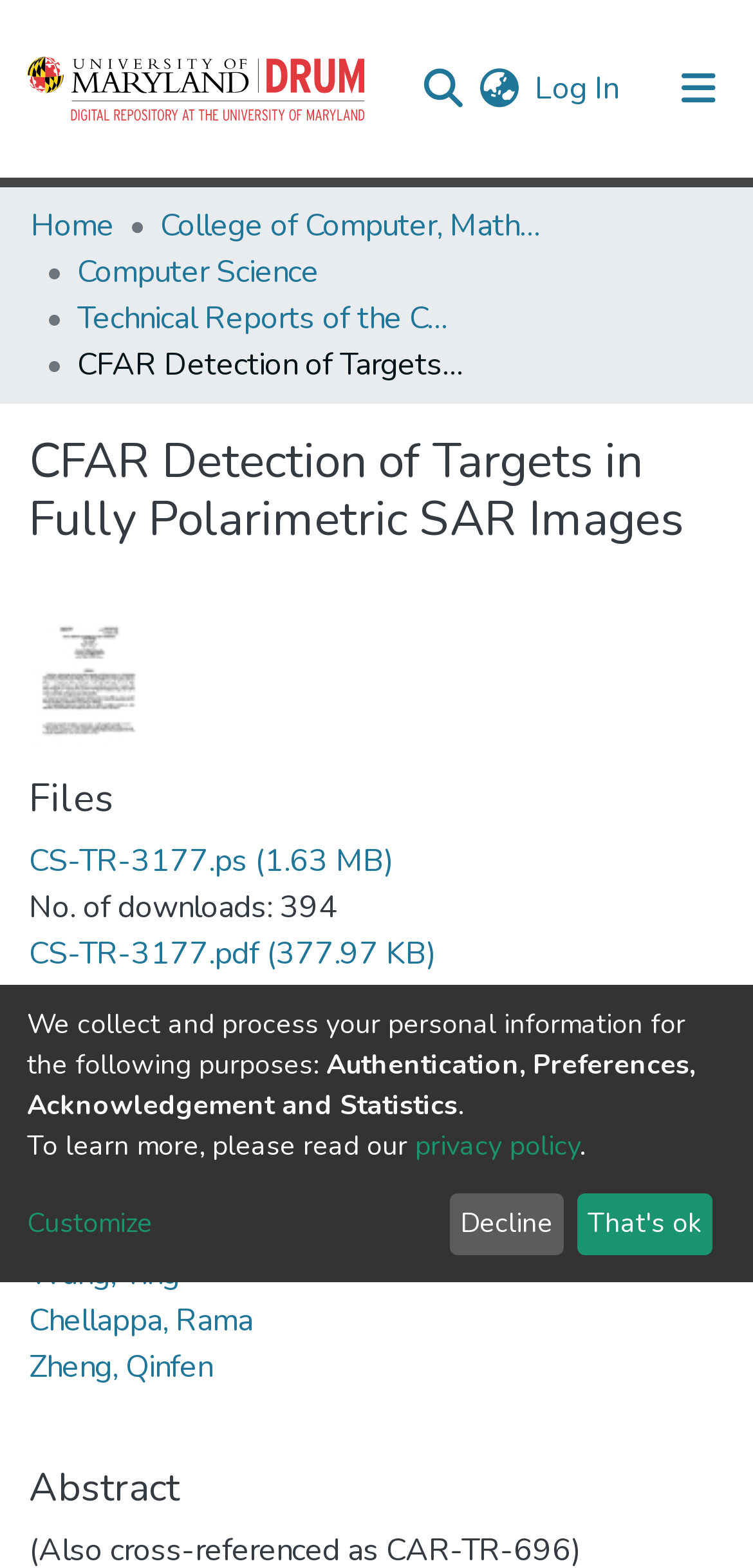How many files are available for download?
Using the image, respond with a single word or phrase.

2